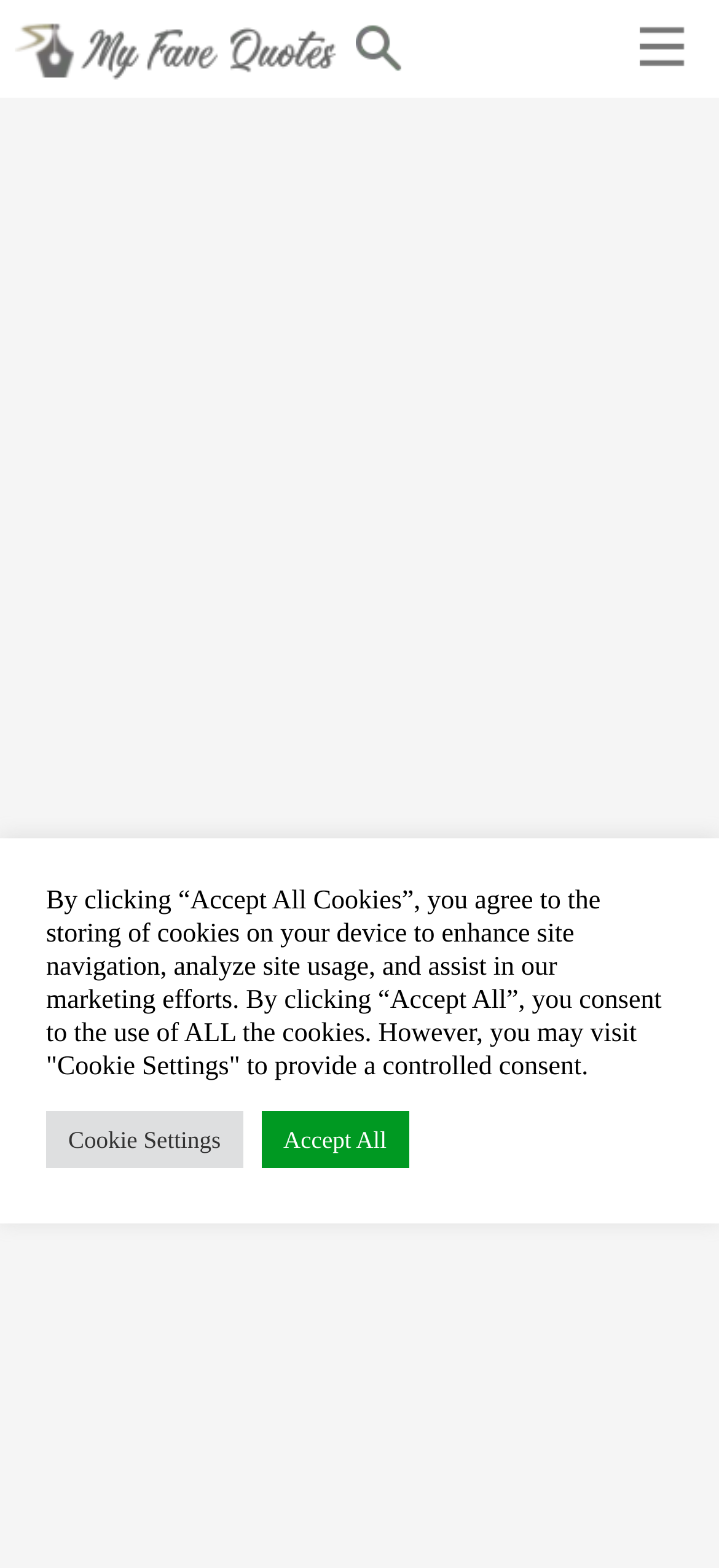Find the bounding box coordinates for the HTML element described in this sentence: "name="s" placeholder="Search …" title="Search for:"". Provide the coordinates as four float numbers between 0 and 1, in the format [left, top, right, bottom].

None